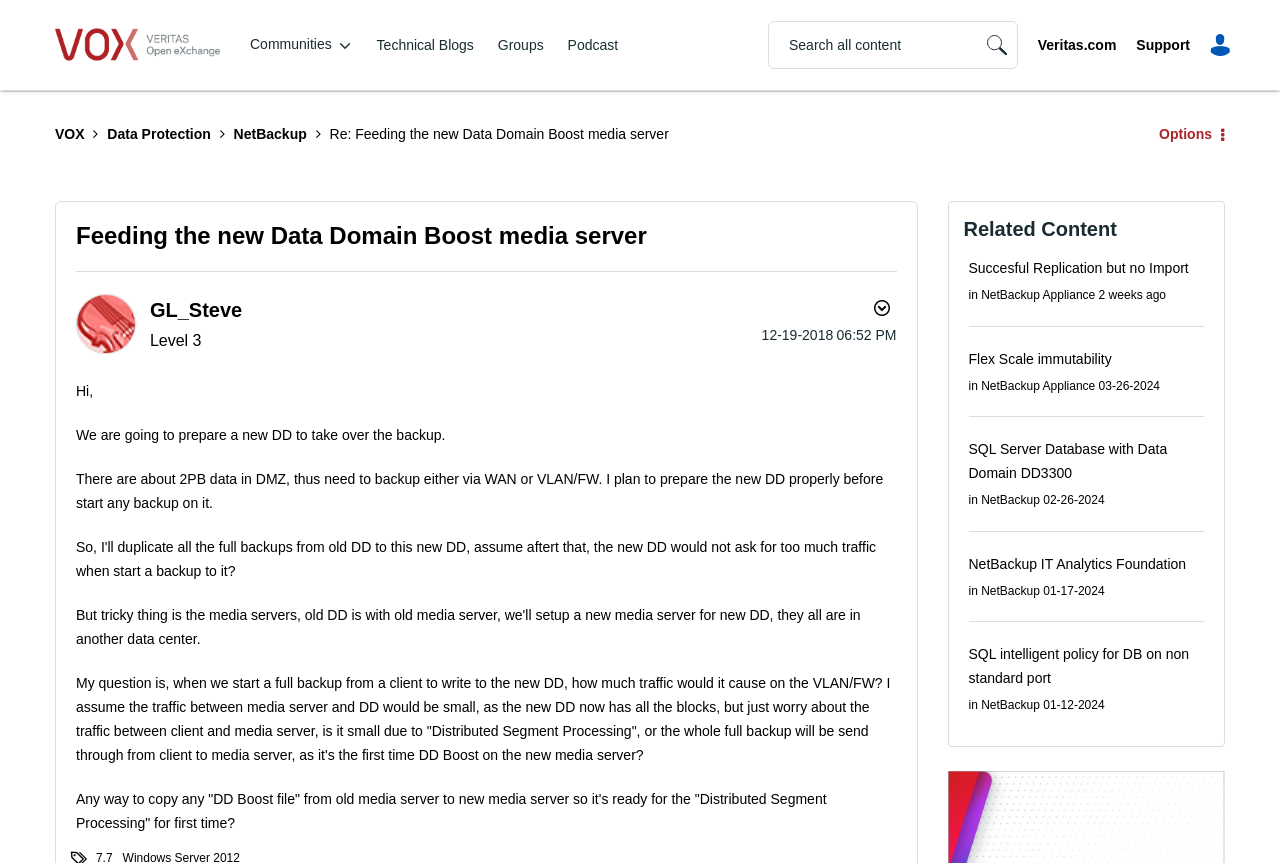Using the format (top-left x, top-left y, bottom-right x, bottom-right y), and given the element description, identify the bounding box coordinates within the screenshot: Succesful Replication but no Import

[0.757, 0.301, 0.929, 0.32]